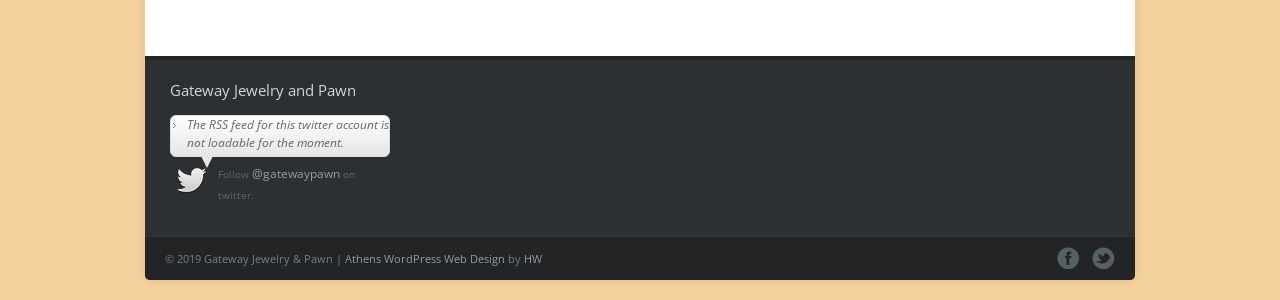What is the name of the business?
Based on the image, give a concise answer in the form of a single word or short phrase.

Gateway Jewelry and Pawn